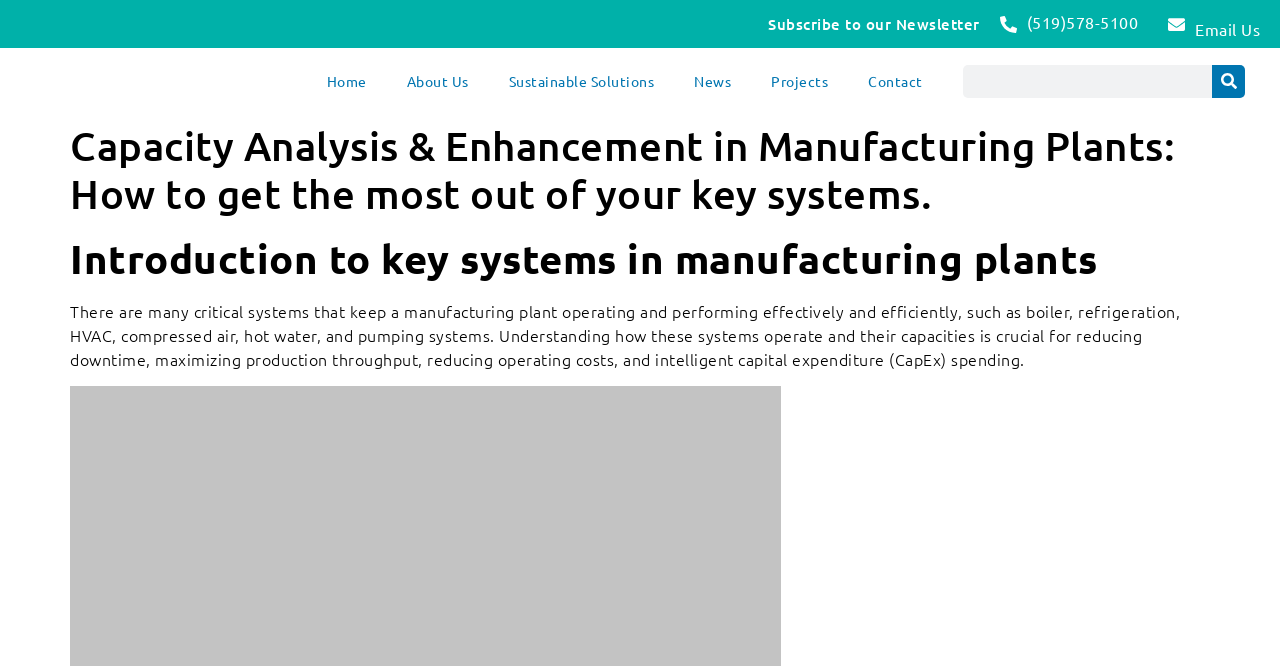Find the bounding box coordinates for the area you need to click to carry out the instruction: "Search for a term". The coordinates should be four float numbers between 0 and 1, indicated as [left, top, right, bottom].

[0.752, 0.097, 0.973, 0.147]